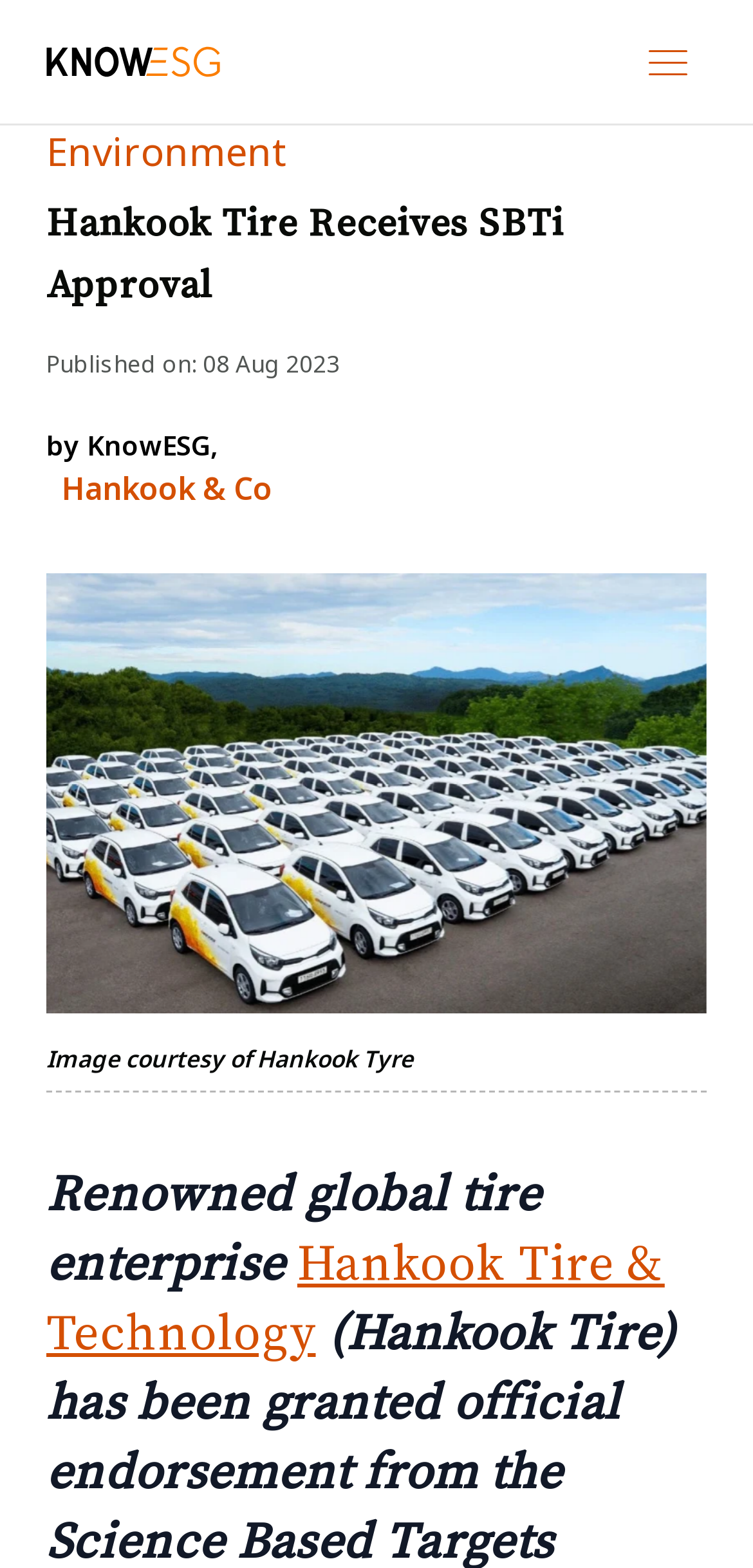What is the name of the company mentioned in the article?
Respond to the question with a single word or phrase according to the image.

Hankook Tire